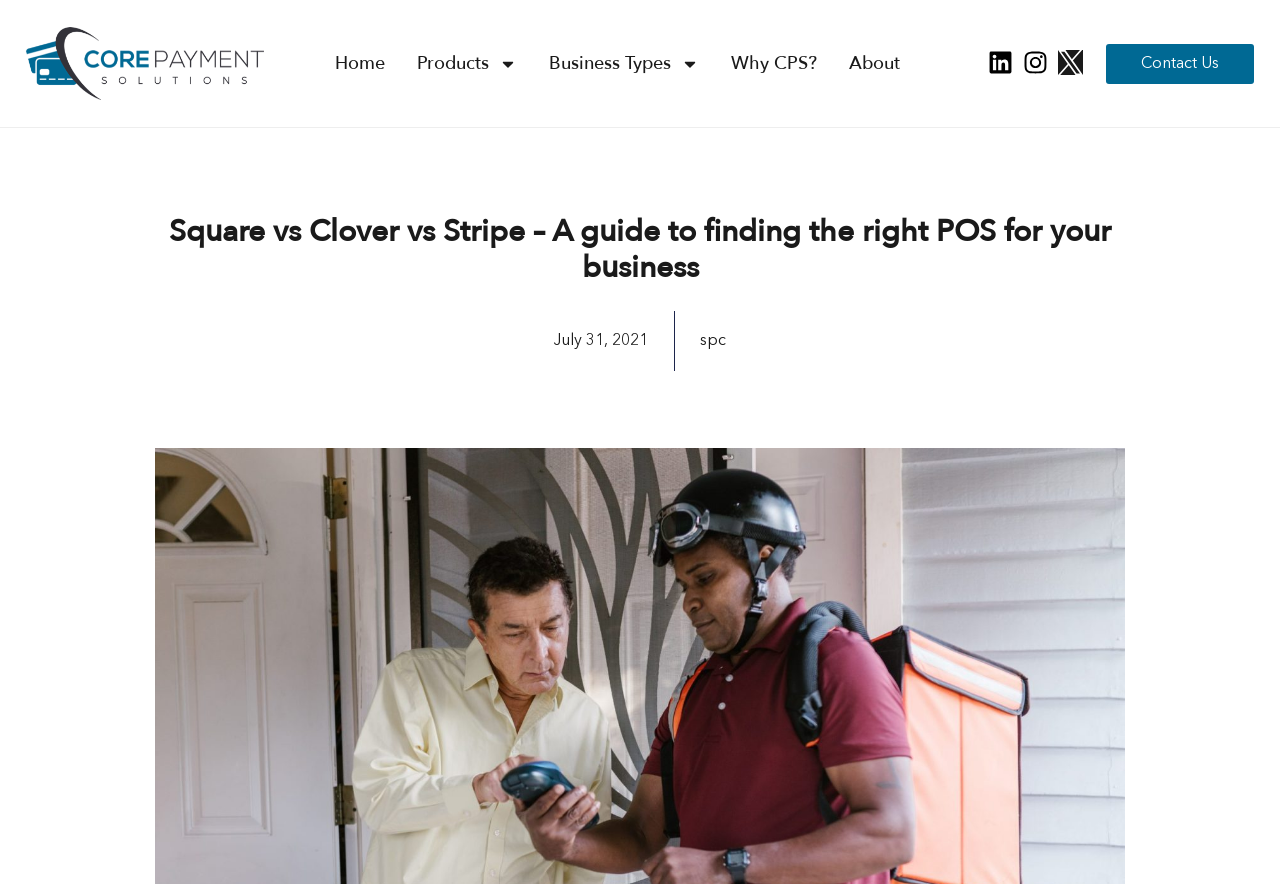Extract the primary headline from the webpage and present its text.

Square vs Clover vs Stripe – A guide to finding the right POS for your business